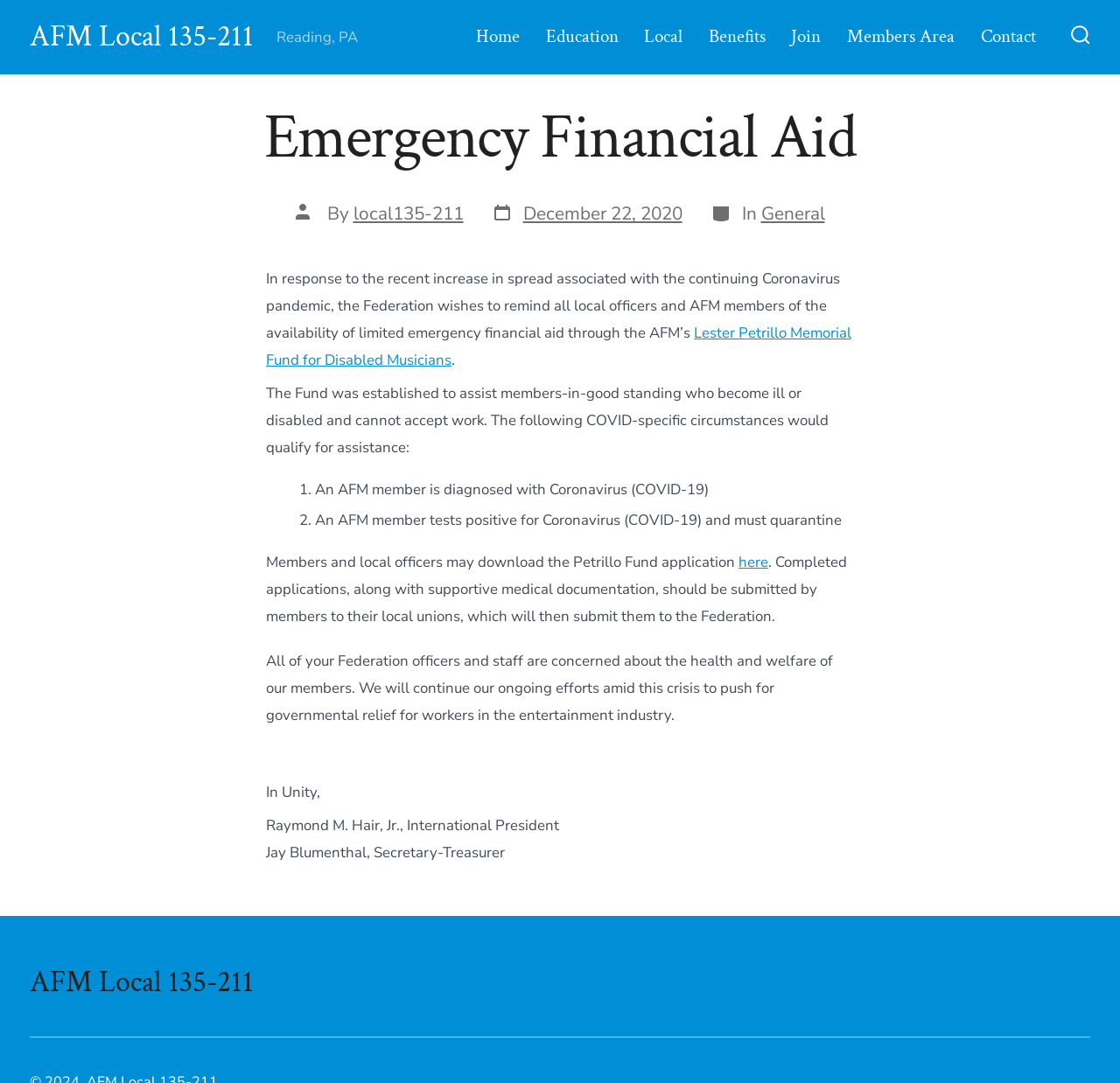What is the location of the local union? Based on the image, give a response in one word or a short phrase.

Reading, PA